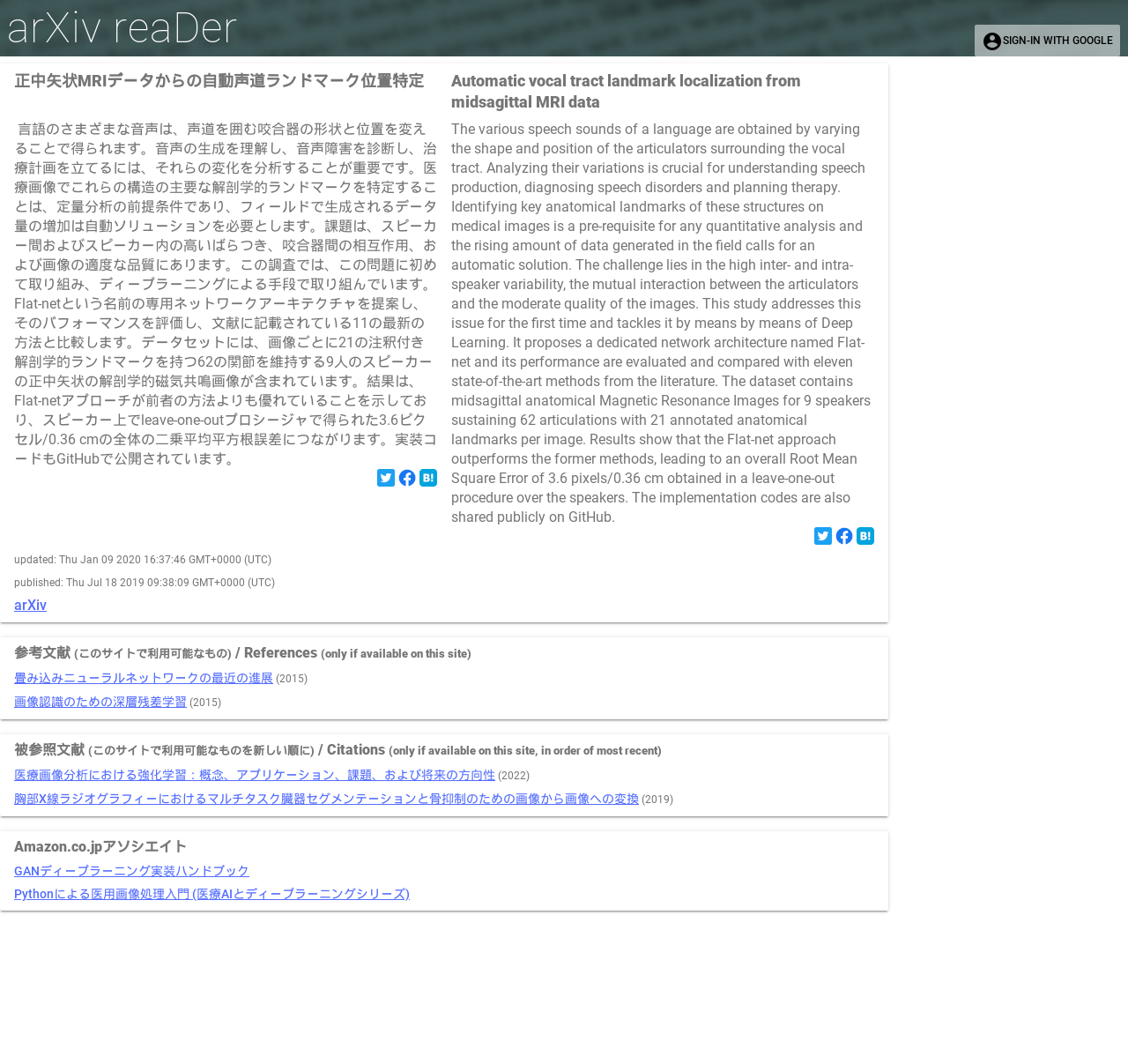Determine the bounding box coordinates of the clickable region to carry out the instruction: "View the GitHub implementation".

[0.722, 0.495, 0.741, 0.511]